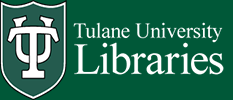Provide a comprehensive description of the image.

This image features the emblem of Tulane University Libraries, prominently displayed in white against a deep green background. The logo includes the stylized initials "TU" intertwined within a shield, symbolizing the institution's commitment to knowledge and learning. Below the emblem, the words "Tulane University Libraries" are inscribed, reinforcing the identity of this significant academic resource. This logo serves as a visual representation of the university's dedication to providing access to a wealth of information and research materials for its community.